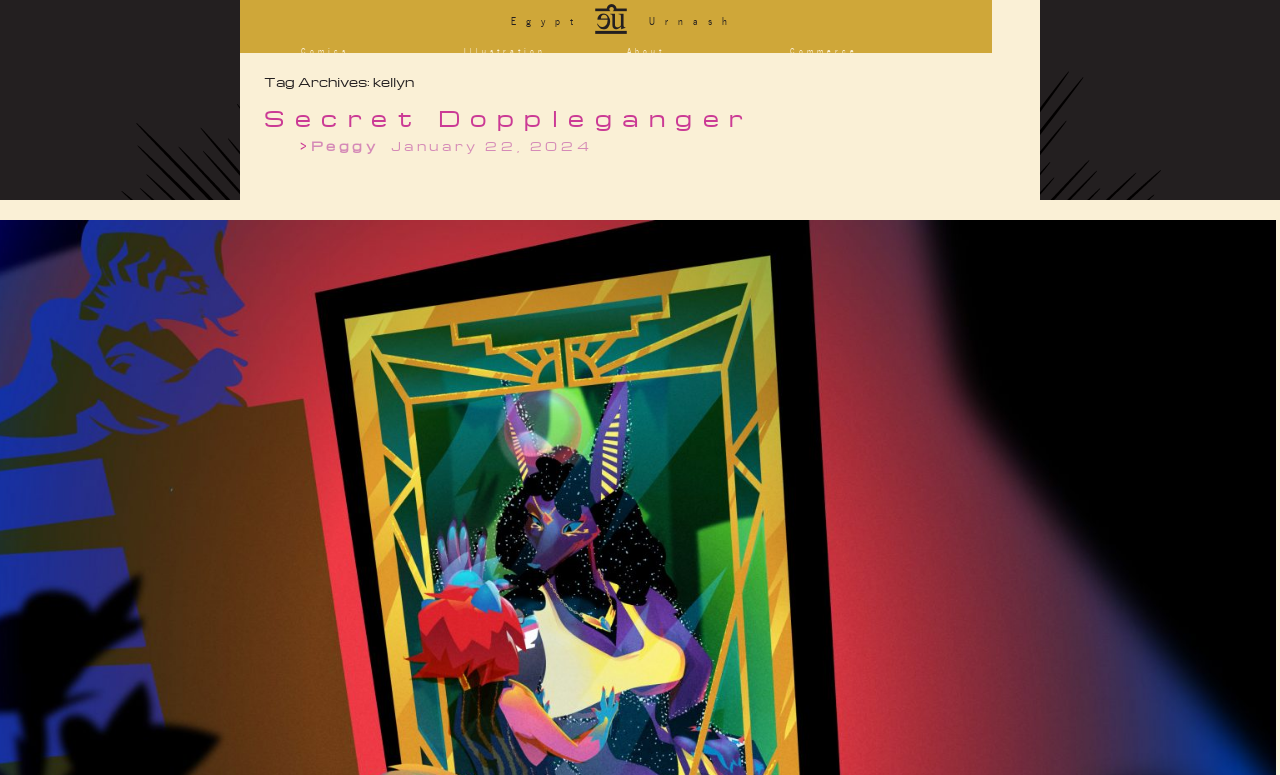Please find the bounding box for the following UI element description. Provide the coordinates in (top-left x, top-left y, bottom-right x, bottom-right y) format, with values between 0 and 1: The Drowning City

[0.235, 0.126, 0.345, 0.147]